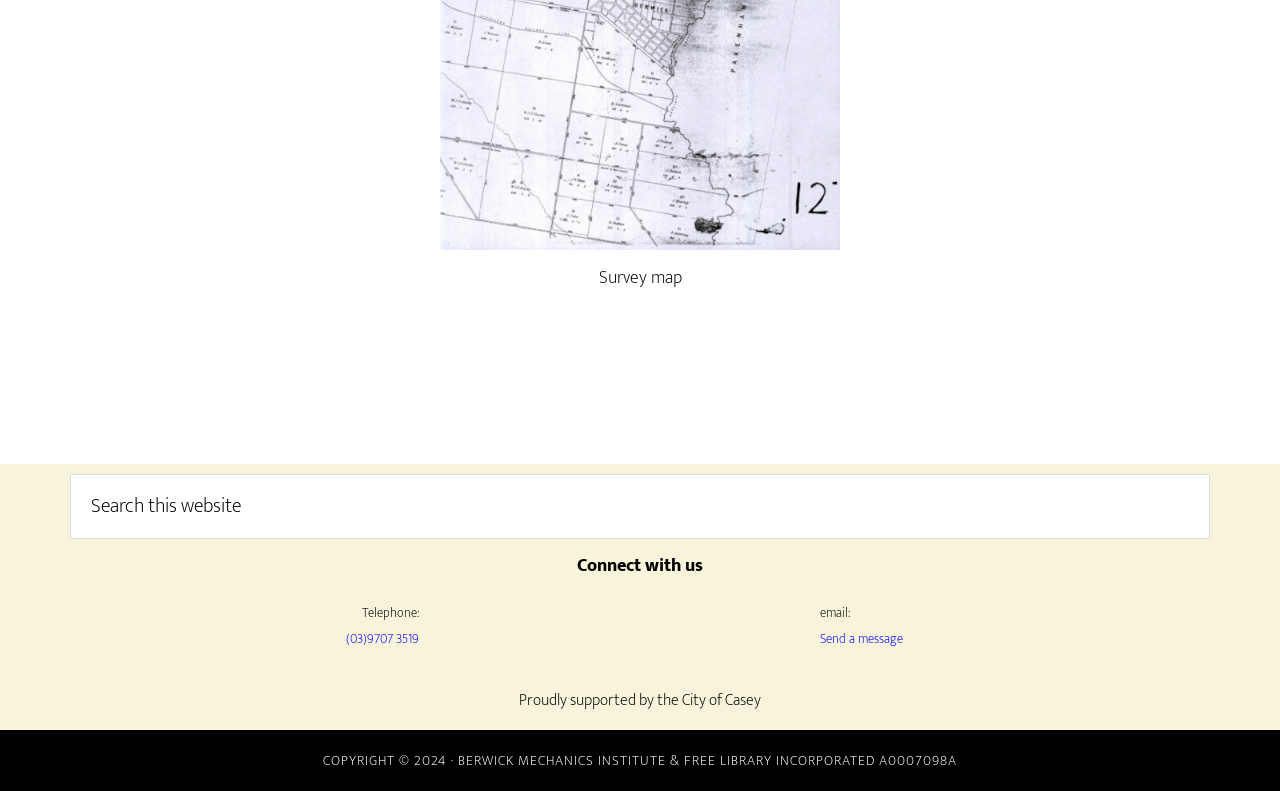Determine the bounding box of the UI component based on this description: "Cookies". The bounding box coordinates should be four float values between 0 and 1, i.e., [left, top, right, bottom].

None